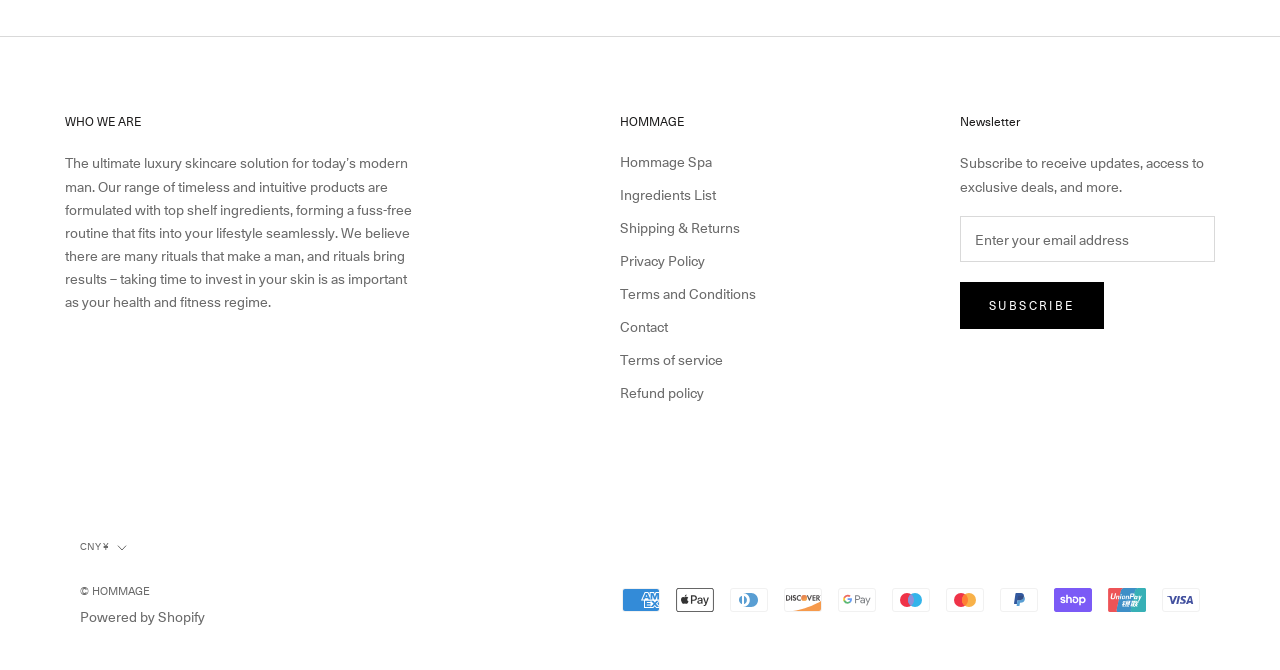Based on the image, give a detailed response to the question: What can be accessed through the 'Hommage Spa' link?

The link 'Hommage Spa' is likely to provide information about the spa services or treatments offered by HOMMAGE, as it is a luxury skincare brand.